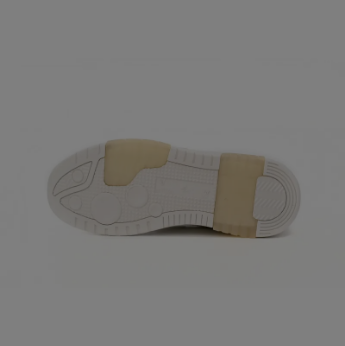Are there any beige sections on the outsole?
Please provide a single word or phrase as the answer based on the screenshot.

Yes